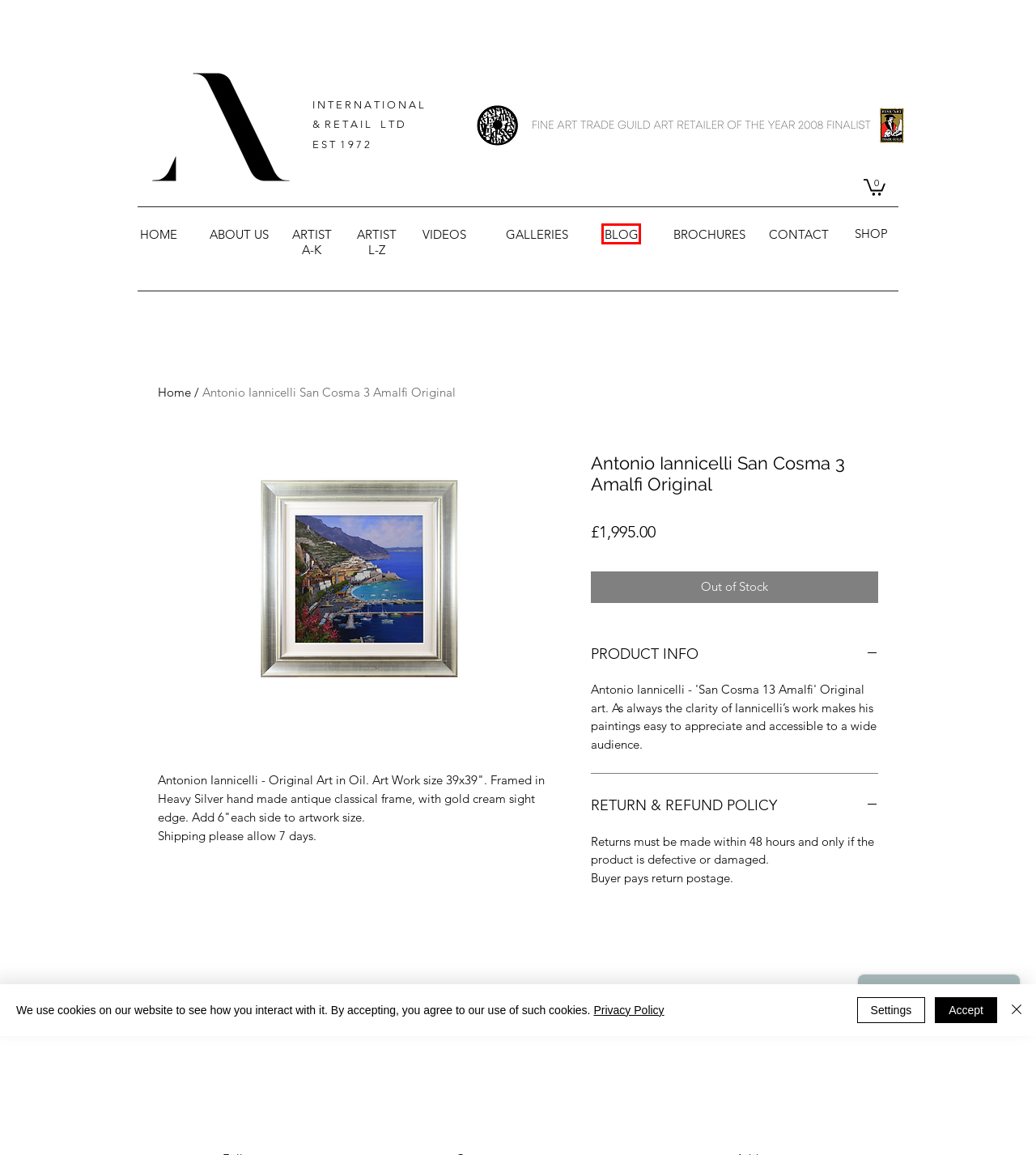You are presented with a screenshot of a webpage containing a red bounding box around a particular UI element. Select the best webpage description that matches the new webpage after clicking the element within the bounding box. Here are the candidates:
A. Art Lounge International | Limited Edition Art | Leamington Spa
B. Cart | artloungegalleries
C. Featured Videos | Art Lounge international | Artist Video | England
D. Shop | Artists | Art Lounge International | Buy Art online |
E. Contact | Art Lounge International Royal Leamington Spa England UK | England
F. Art Lounge International | Gallery Services | Fine art | Warwickshire | England
G. The Galleries & Exhibitions | artlounge International | England
H. Blog | Art Lounge International Royal Leamington Spa England UK | England

H